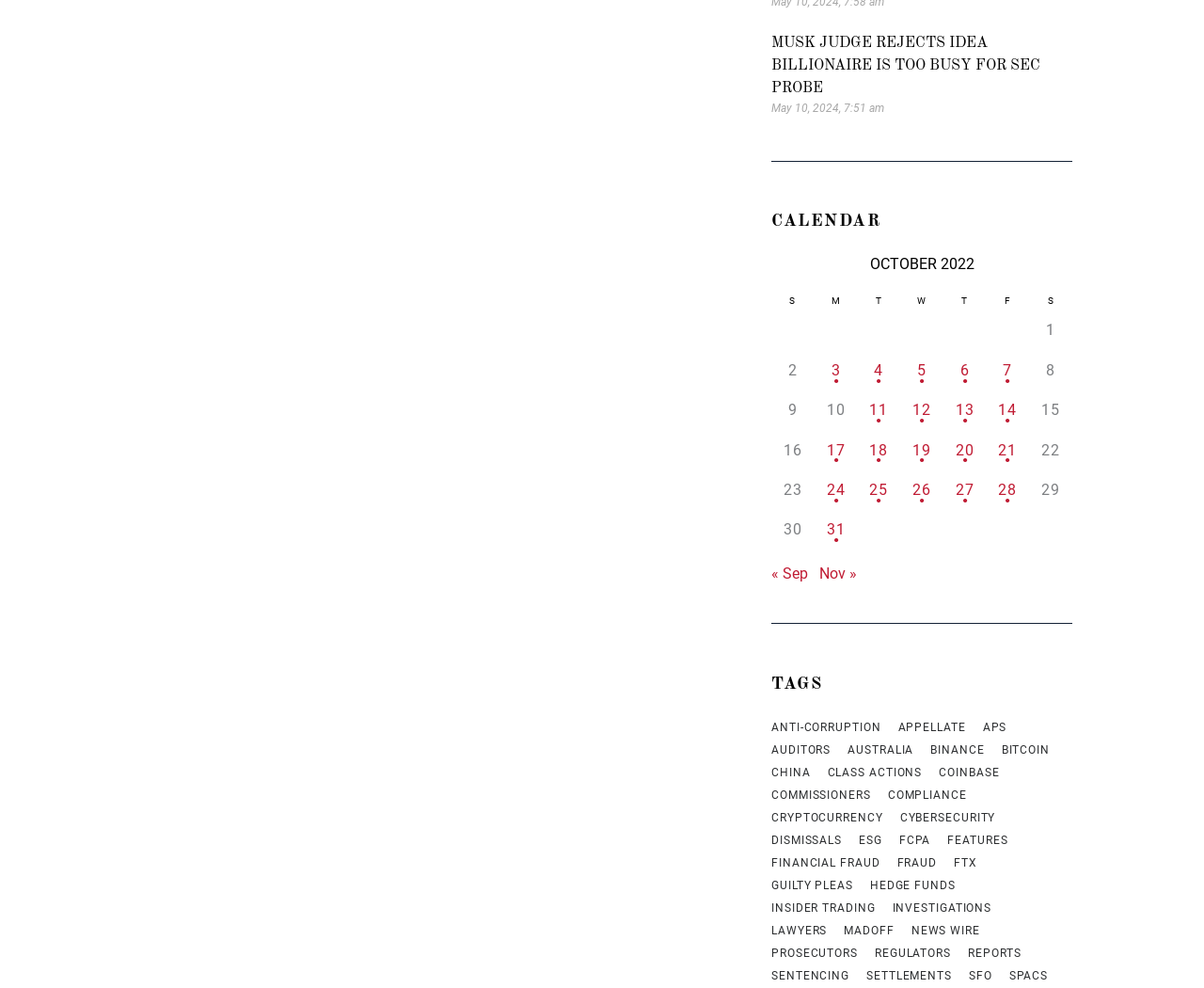Show the bounding box coordinates of the element that should be clicked to complete the task: "Go to previous month".

[0.641, 0.572, 0.671, 0.59]